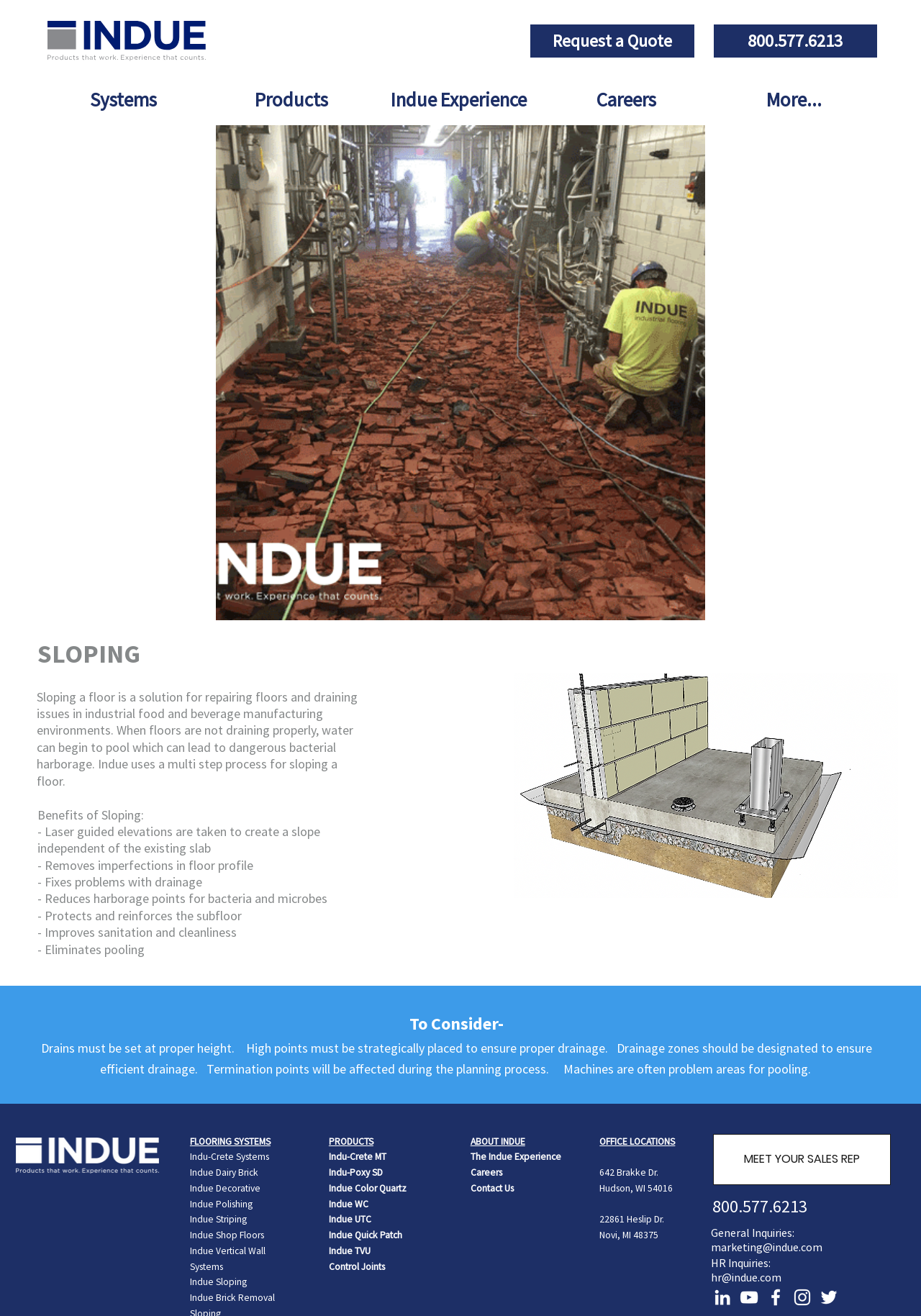Locate the bounding box coordinates of the element to click to perform the following action: 'Click on the 'Systems' link'. The coordinates should be given as four float values between 0 and 1, in the form of [left, top, right, bottom].

[0.043, 0.063, 0.225, 0.088]